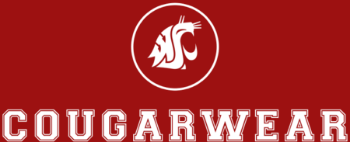Respond with a single word or short phrase to the following question: 
What is the shape of the emblem?

Circular